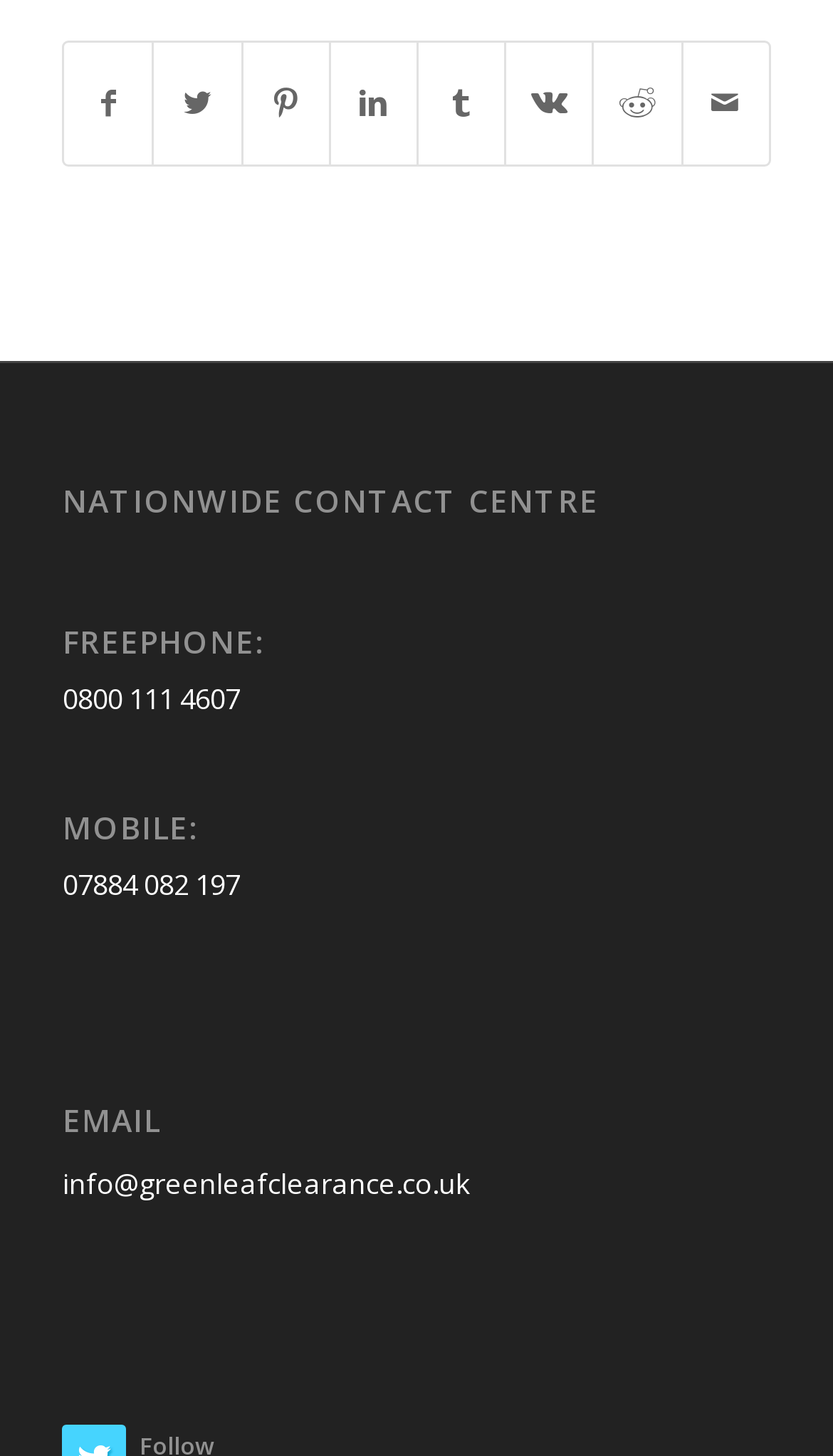Given the description info@greenleafclearance.co.uk, predict the bounding box coordinates of the UI element. Ensure the coordinates are in the format (top-left x, top-left y, bottom-right x, bottom-right y) and all values are between 0 and 1.

[0.075, 0.8, 0.565, 0.826]